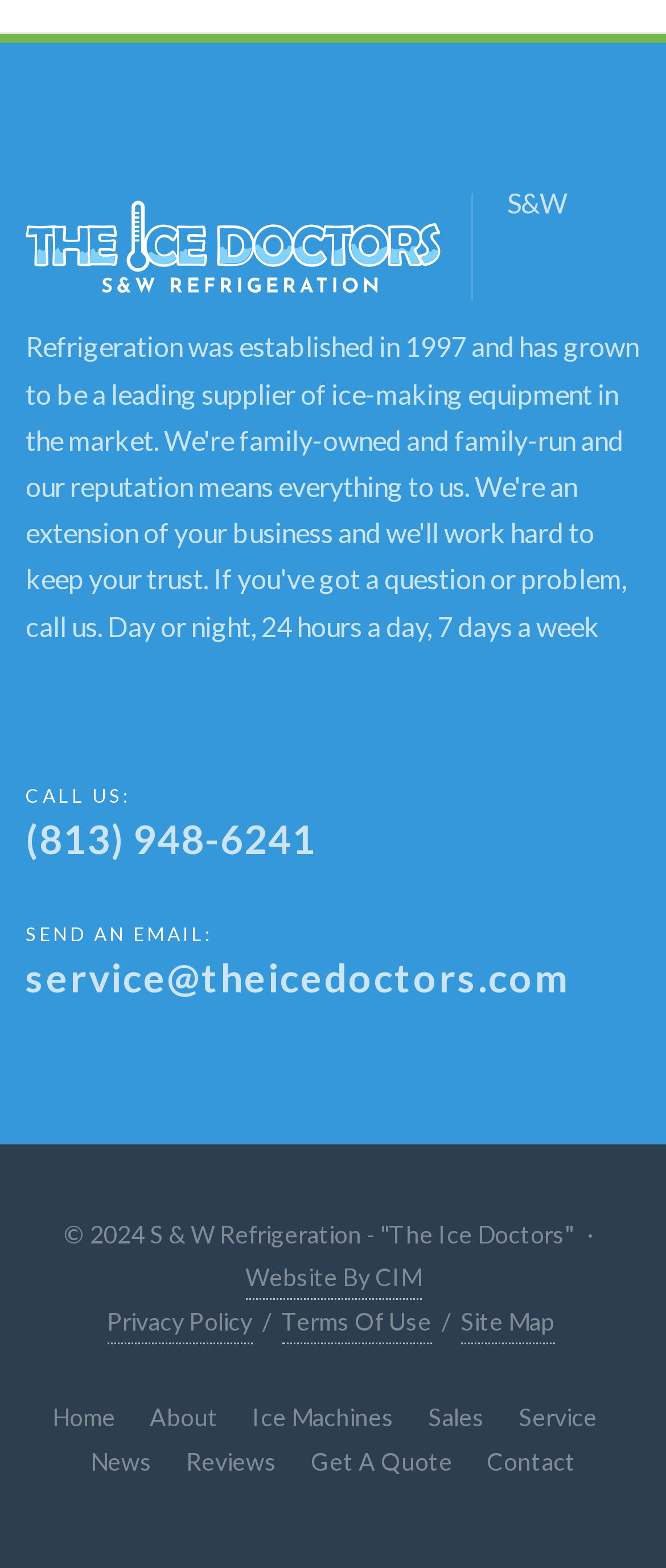What is the company name?
Provide an in-depth and detailed answer to the question.

The company name can be found in the image at the top of the page, which says 'S & W Refrigeration -'.